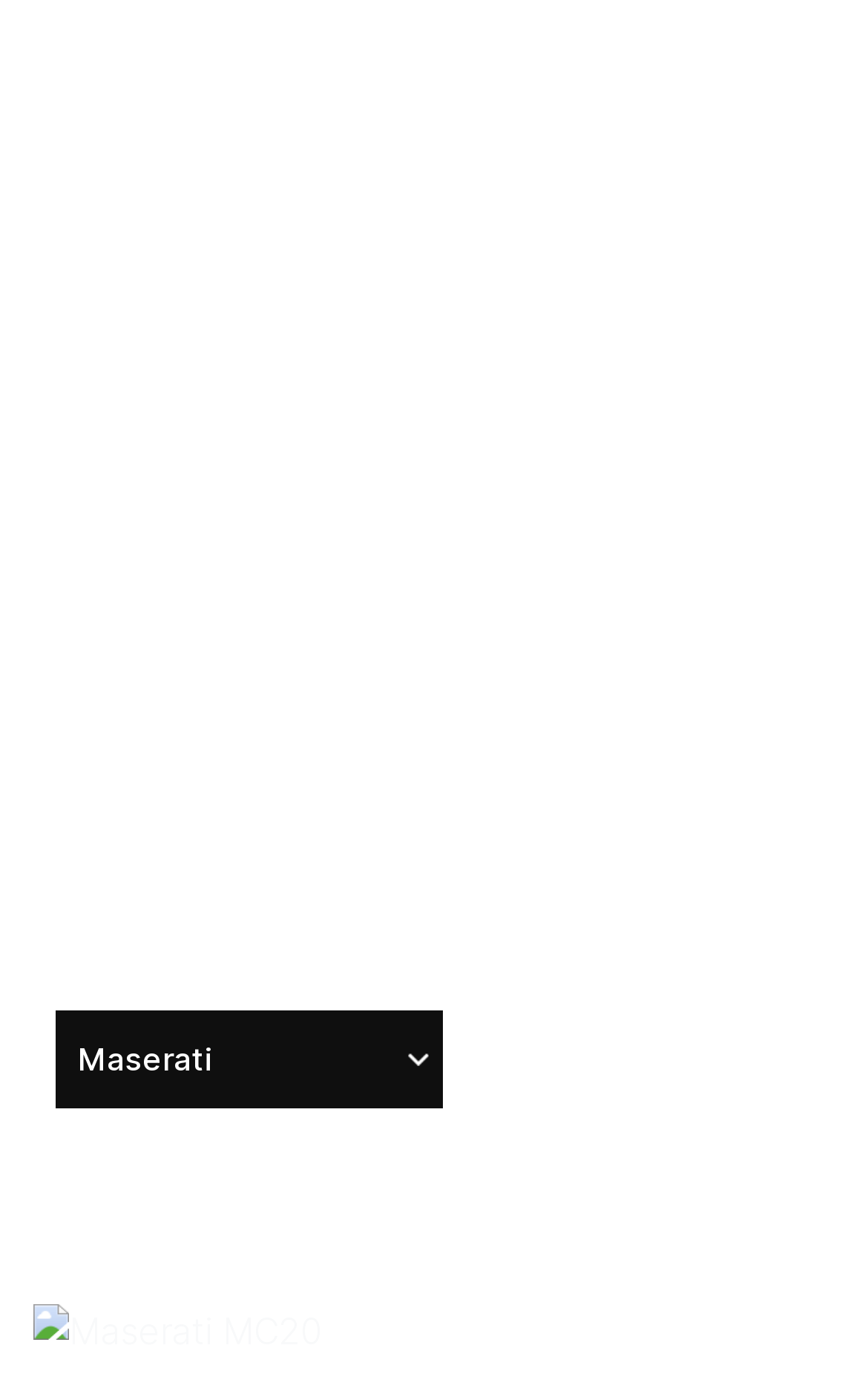Identify the bounding box of the UI element described as follows: "Get Access Now". Provide the coordinates as four float numbers in the range of 0 to 1 [left, top, right, bottom].

None